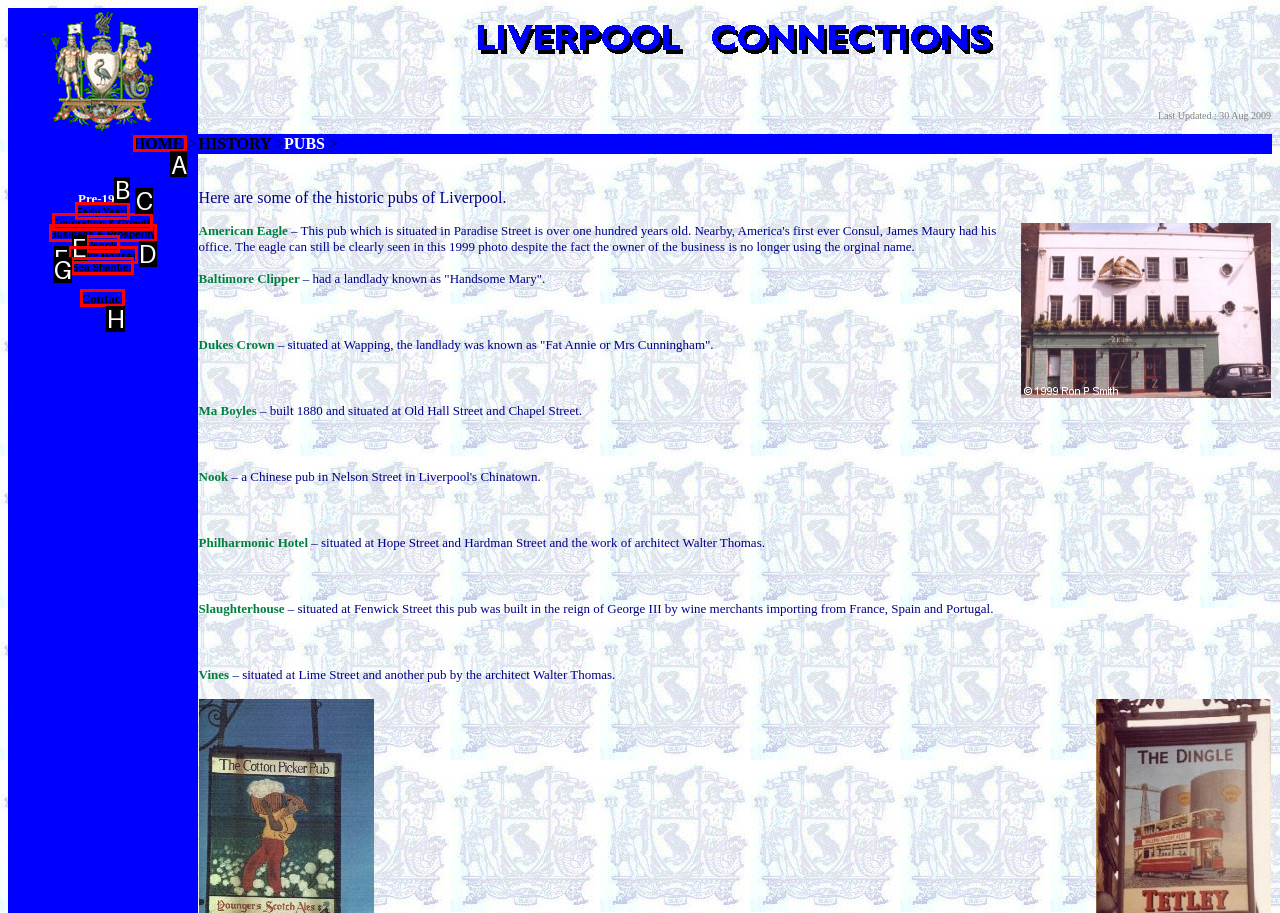Point out the HTML element I should click to achieve the following task: Click on the HOME link Provide the letter of the selected option from the choices.

A